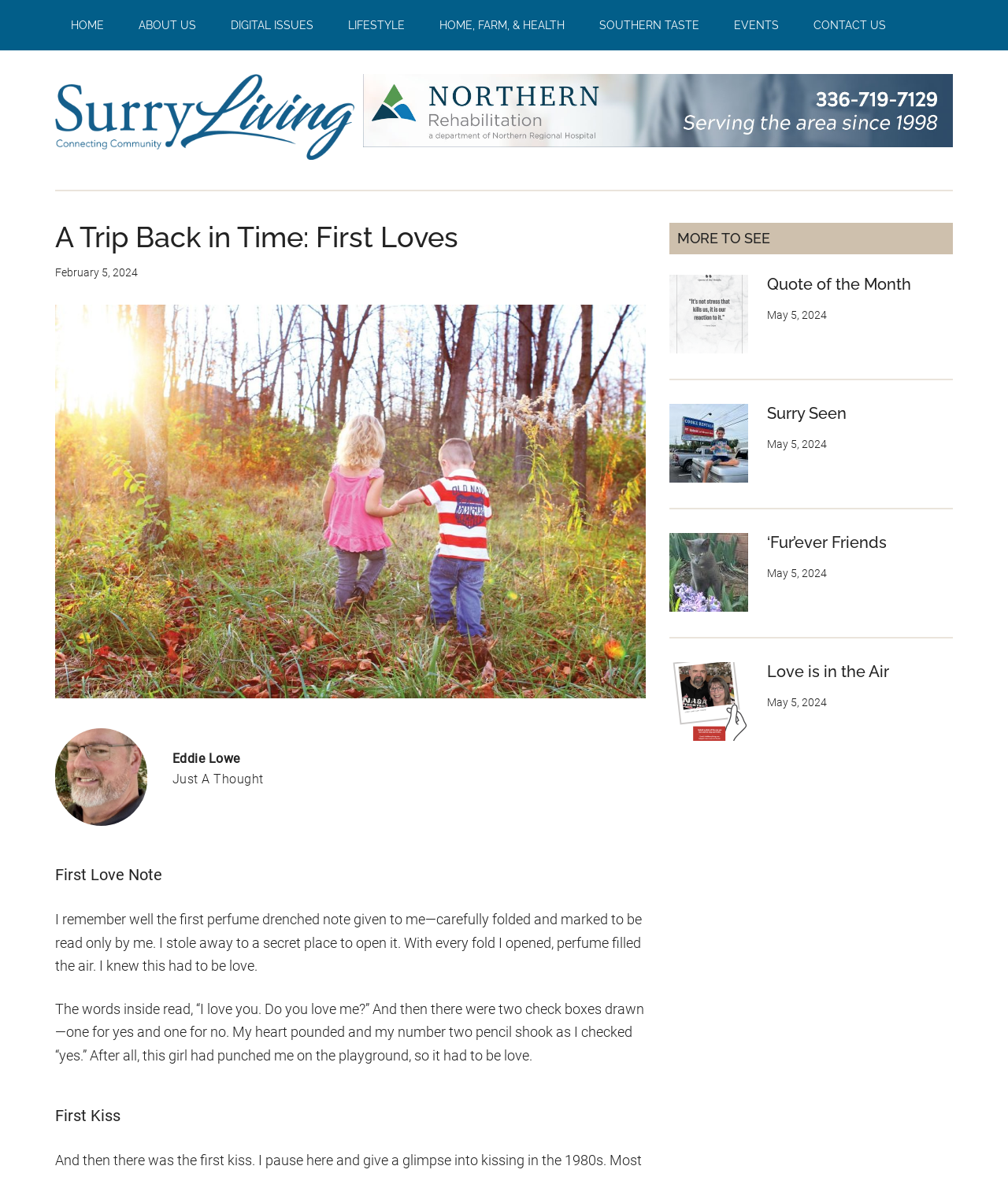Please determine the bounding box coordinates of the element to click on in order to accomplish the following task: "View the image 'Surry Living'". Ensure the coordinates are four float numbers ranging from 0 to 1, i.e., [left, top, right, bottom].

[0.055, 0.063, 0.352, 0.136]